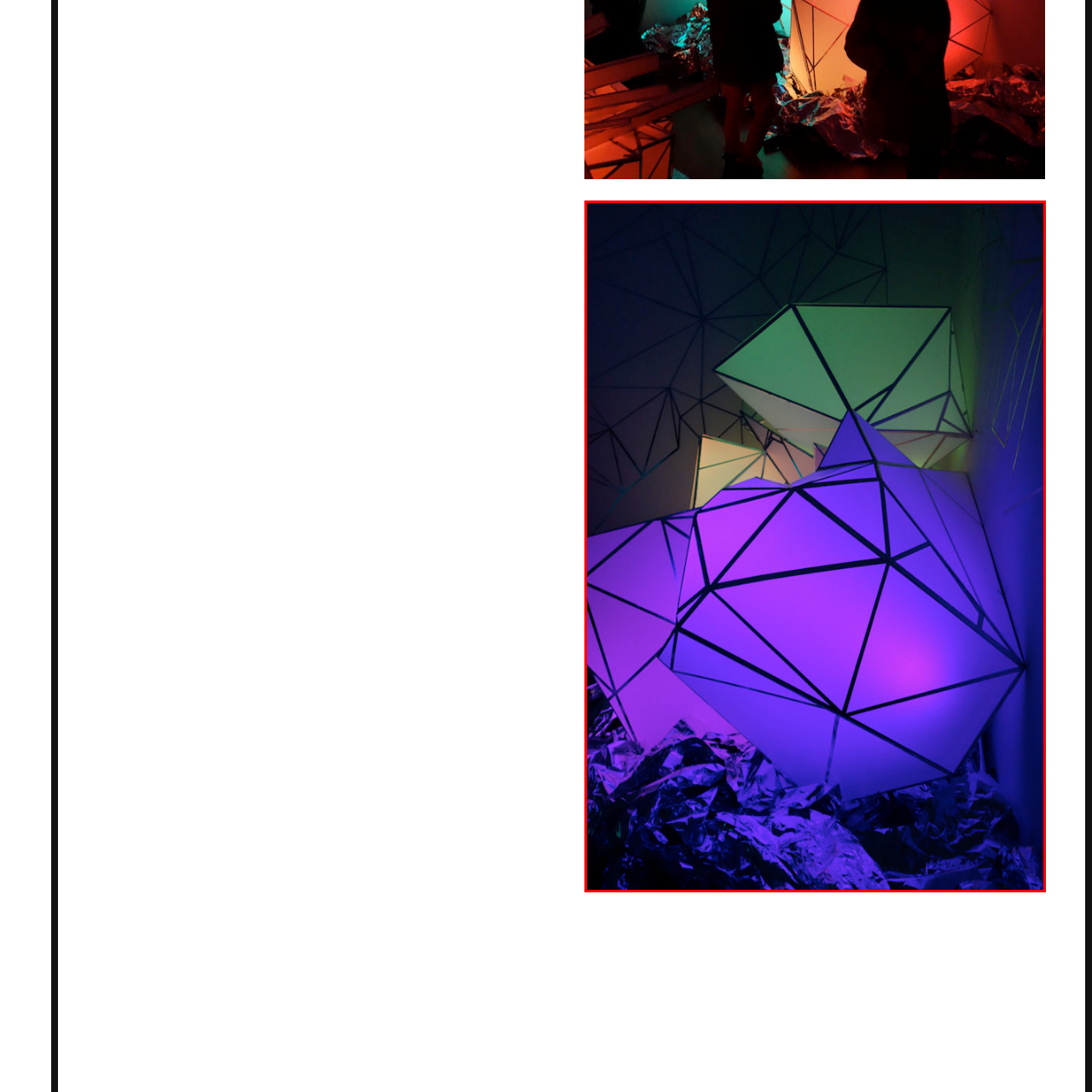Generate a comprehensive caption for the picture highlighted by the red outline.

The image showcases an artistic arrangement of geometric forms illuminated in a captivating array of colors. These multifaceted shapes, characterized by their sharp edges and intricate line patterns, create a dynamic visual effect as they blend soft purples and vibrant greens, suggesting a fusion of light and shadow. The background appears dark, enhancing the glowing quality of the structures, while the interplay of colors adds depth and complexity to the scene. Below the geometric elements, crumpled metallic materials hint at a mixed-media installation, inviting viewers to explore the relationship between shape, light, and texture in this contemporary art display.